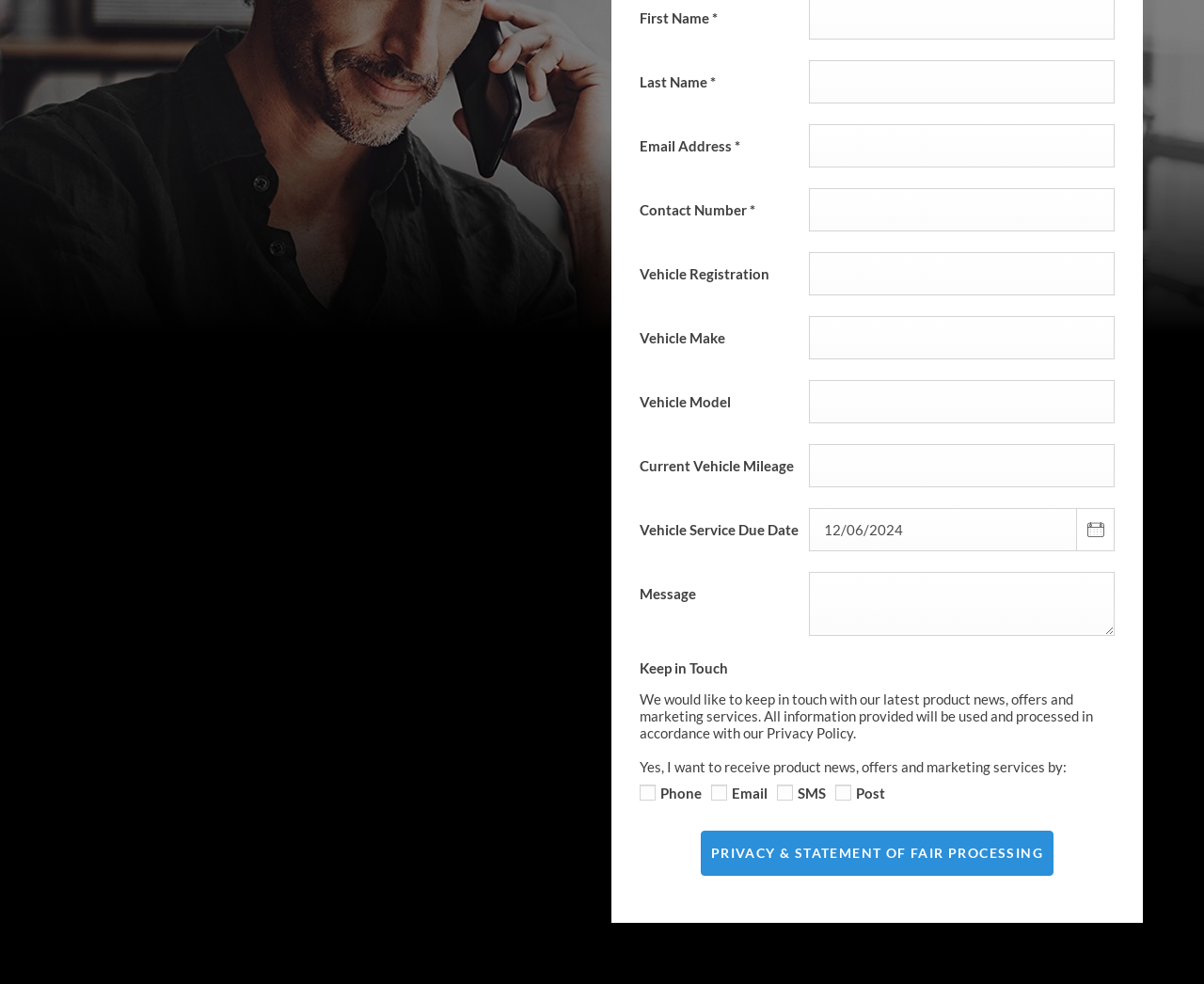How many fields are required to fill in the form?
Answer with a single word or phrase by referring to the visual content.

All